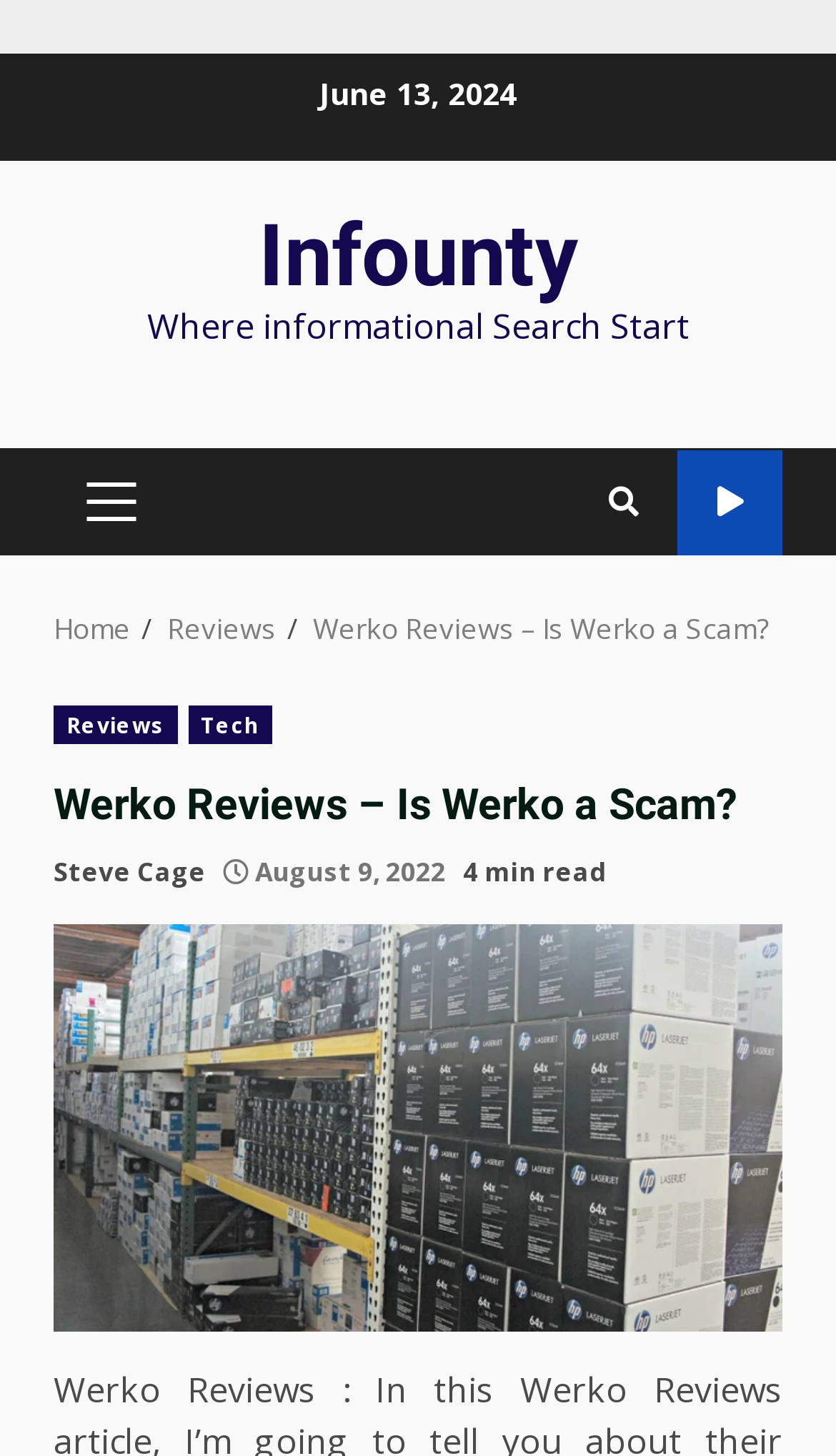Detail the various sections and features of the webpage.

The webpage is about Werko Reviews, specifically discussing whether Werko is a scam. At the top, there is a date "June 13, 2024" and a link to "Infounty" with a tagline "Where informational Search Start". Below this, there is a button labeled "PRIMARY MENU" which is not expanded. 

To the right of the button, there are two links: a font awesome icon and "WATCH ONLINE". Above these links, there is a navigation section with breadcrumbs, consisting of three links: "Home", "Reviews", and "Werko Reviews – Is Werko a Scam?". 

The main content of the webpage is divided into sections. The first section has a header with links to "Reviews" and "Tech". Below this, there is a heading "Werko Reviews – Is Werko a Scam?" followed by a link to the author "Steve Cage" and the date "August 9, 2022". There is also a text indicating the article's length, "4 min read". 

The main content of the article is accompanied by an image labeled "Werko Reviews" which takes up most of the page's width.